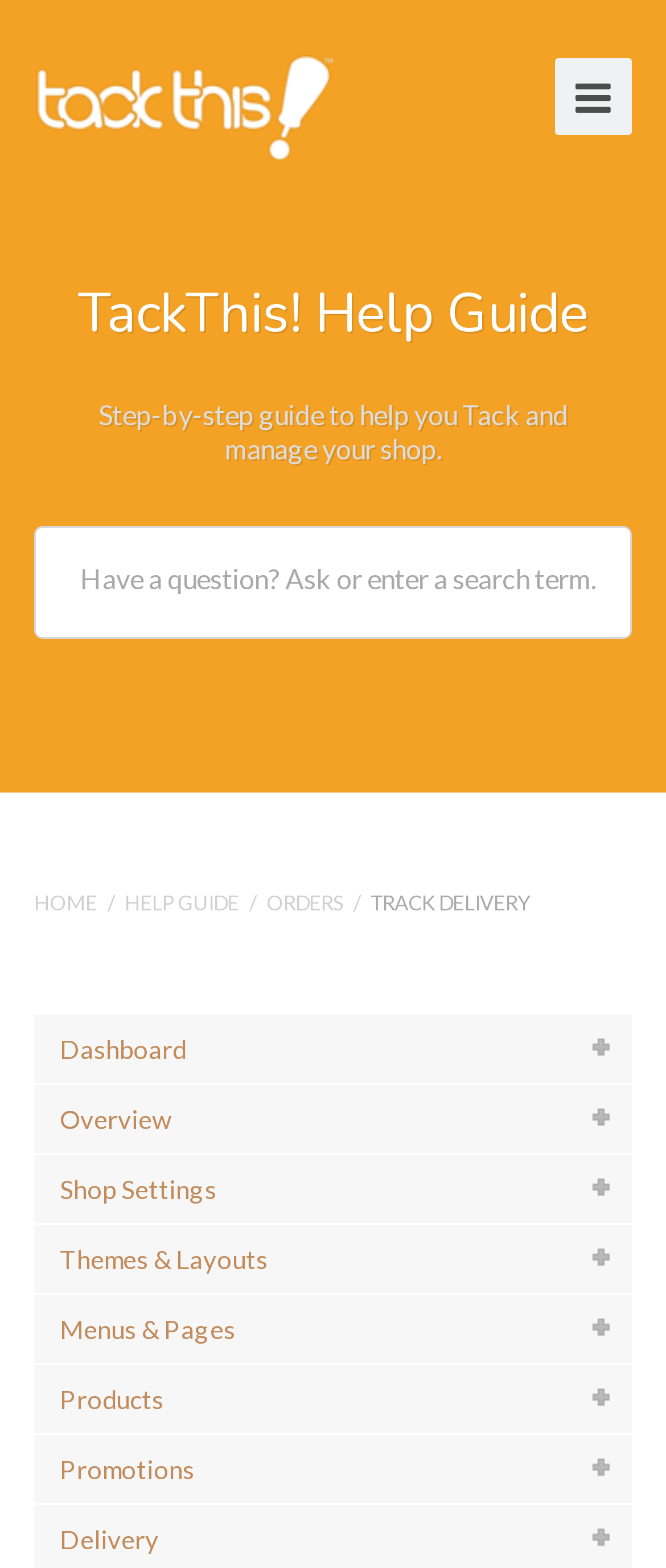Based on what you see in the screenshot, provide a thorough answer to this question: What is the description of the help guide?

The description of the help guide can be found in the static text element below the heading, which says 'Step-by-step guide to help you Tack and manage your shop.' This provides a brief summary of what the help guide is about.